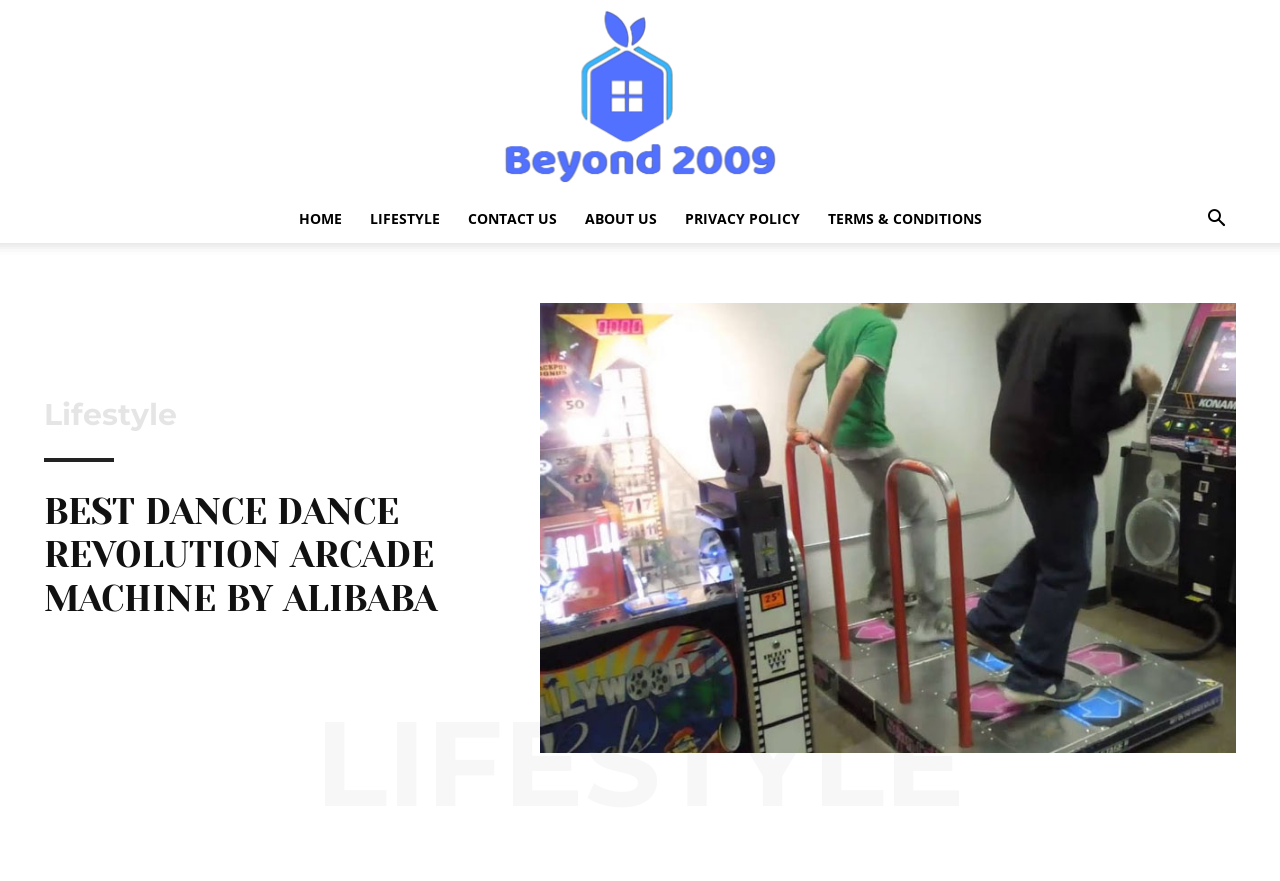Please find the bounding box coordinates of the element that you should click to achieve the following instruction: "view terms and conditions". The coordinates should be presented as four float numbers between 0 and 1: [left, top, right, bottom].

[0.636, 0.221, 0.778, 0.276]